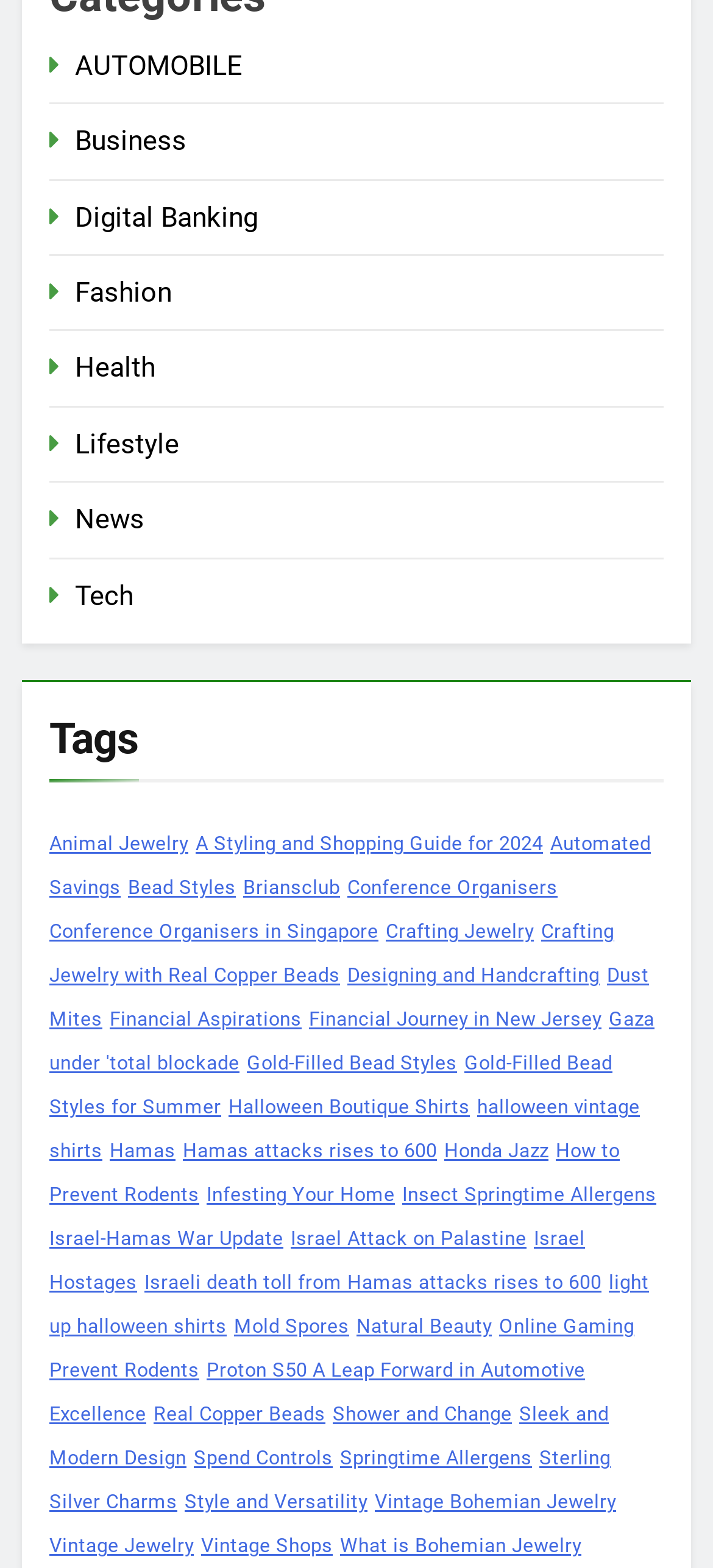Determine the bounding box coordinates for the element that should be clicked to follow this instruction: "Click on 'AUTOMOBILE'". The coordinates should be given as four float numbers between 0 and 1, in the format [left, top, right, bottom].

[0.105, 0.031, 0.341, 0.052]